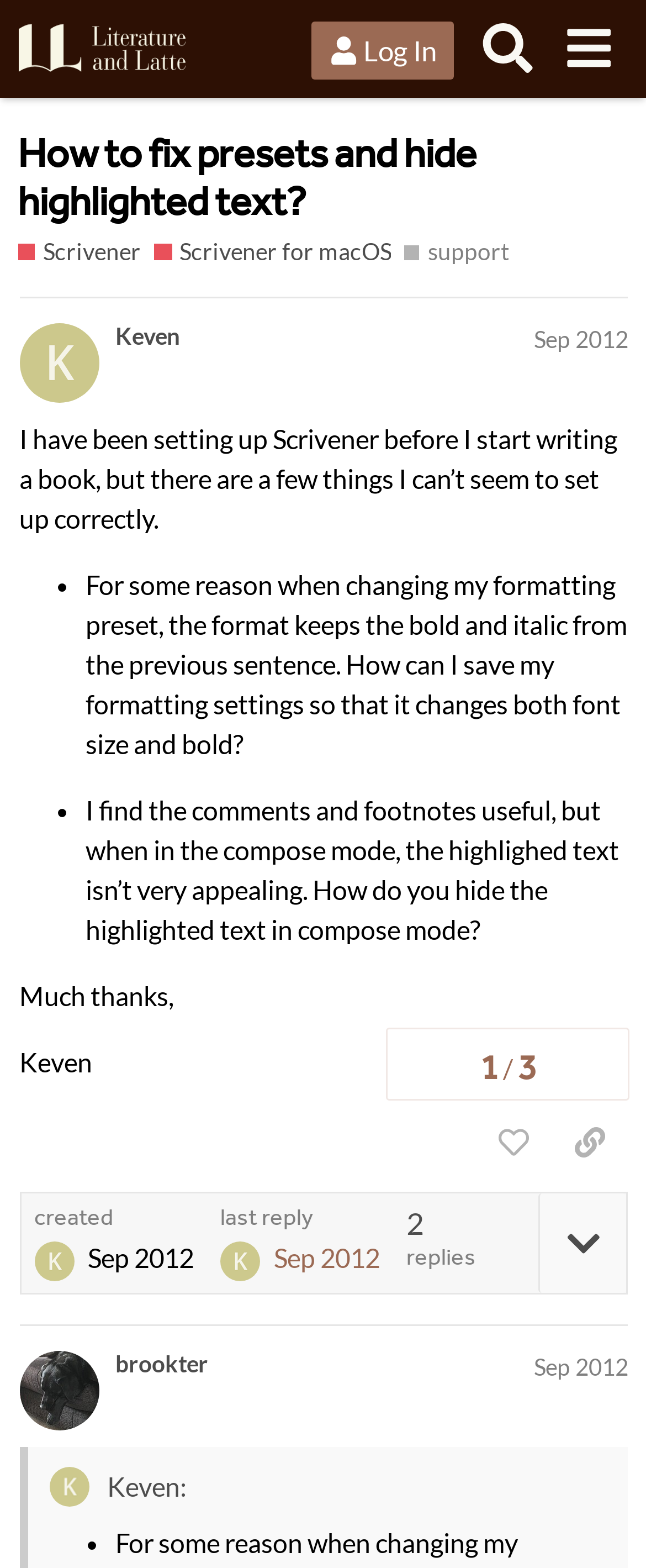Determine the webpage's heading and output its text content.

How to fix presets and hide highlighted text?